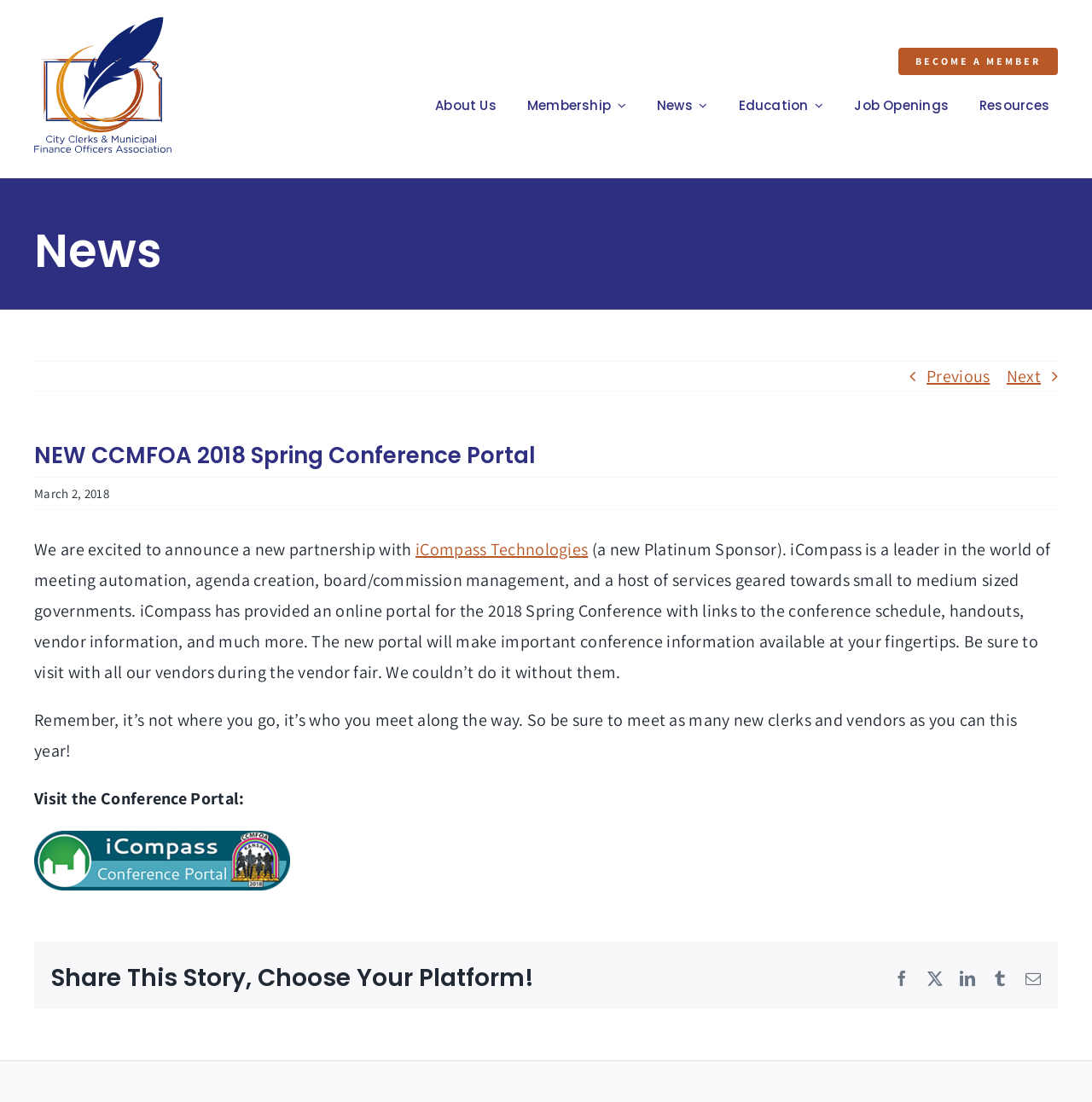Please locate the bounding box coordinates of the element that should be clicked to achieve the given instruction: "Go to the top of the page".

[0.943, 0.964, 0.98, 0.991]